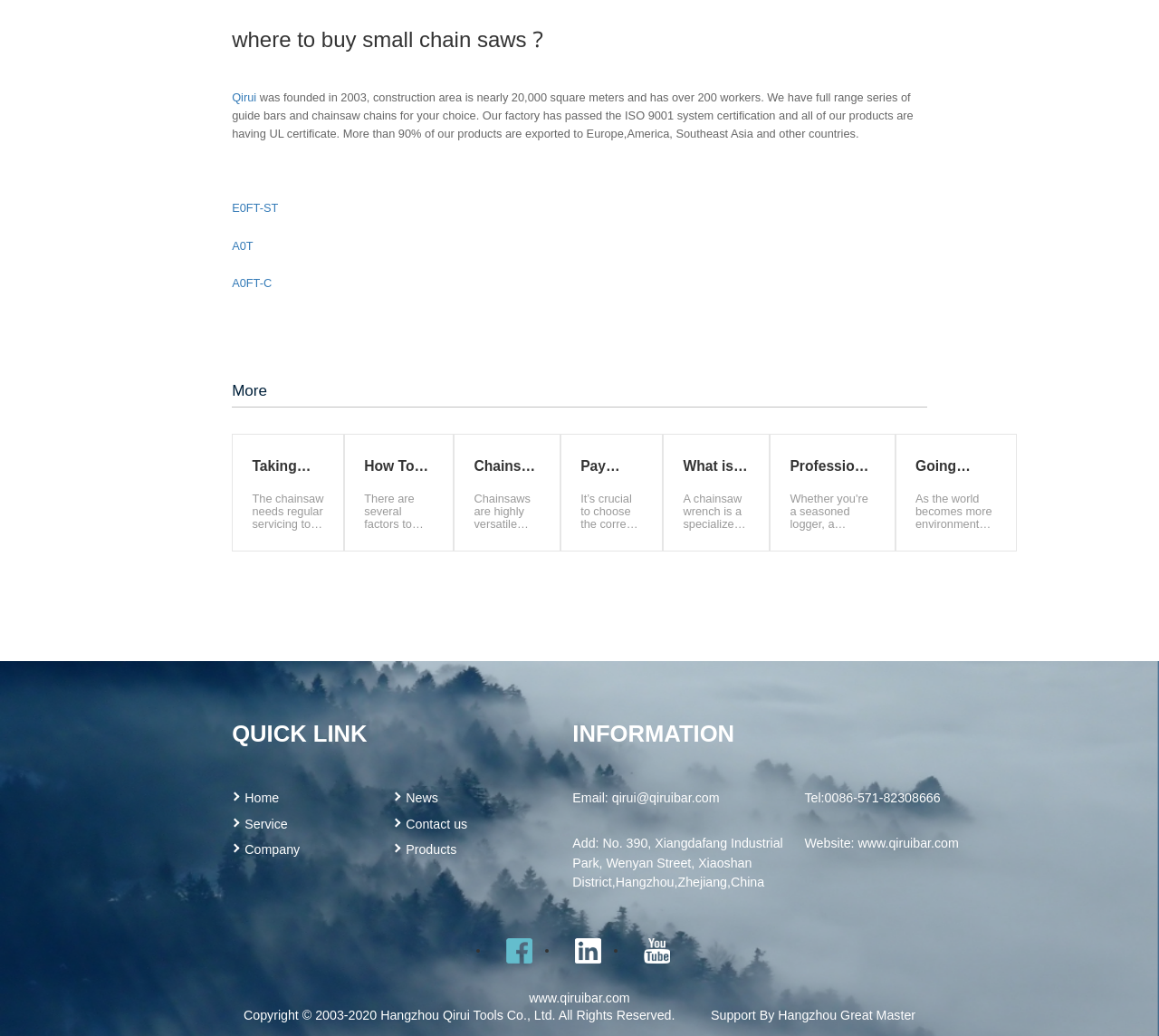What is the purpose of a chainsaw wrench?
Answer the question with a detailed explanation, including all necessary information.

The purpose of a chainsaw wrench is mentioned in the link 'What is a Chainsaw Wrench？' which explains that it is a specialized tool designed to assist in the maintenance and adjustment of chainsaws.